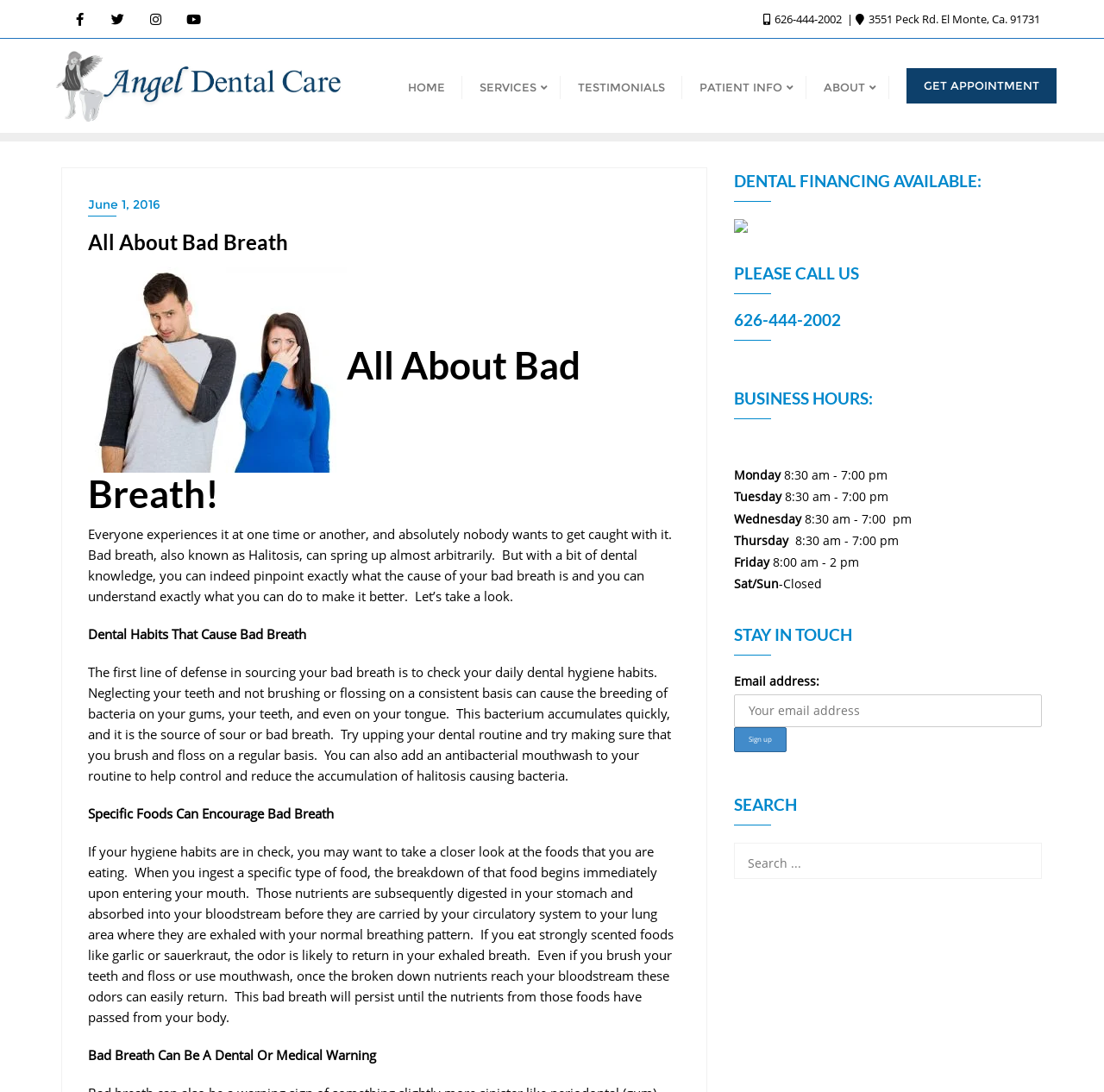Return the bounding box coordinates of the UI element that corresponds to this description: "Home". The coordinates must be given as four float numbers in the range of 0 and 1, [left, top, right, bottom].

None